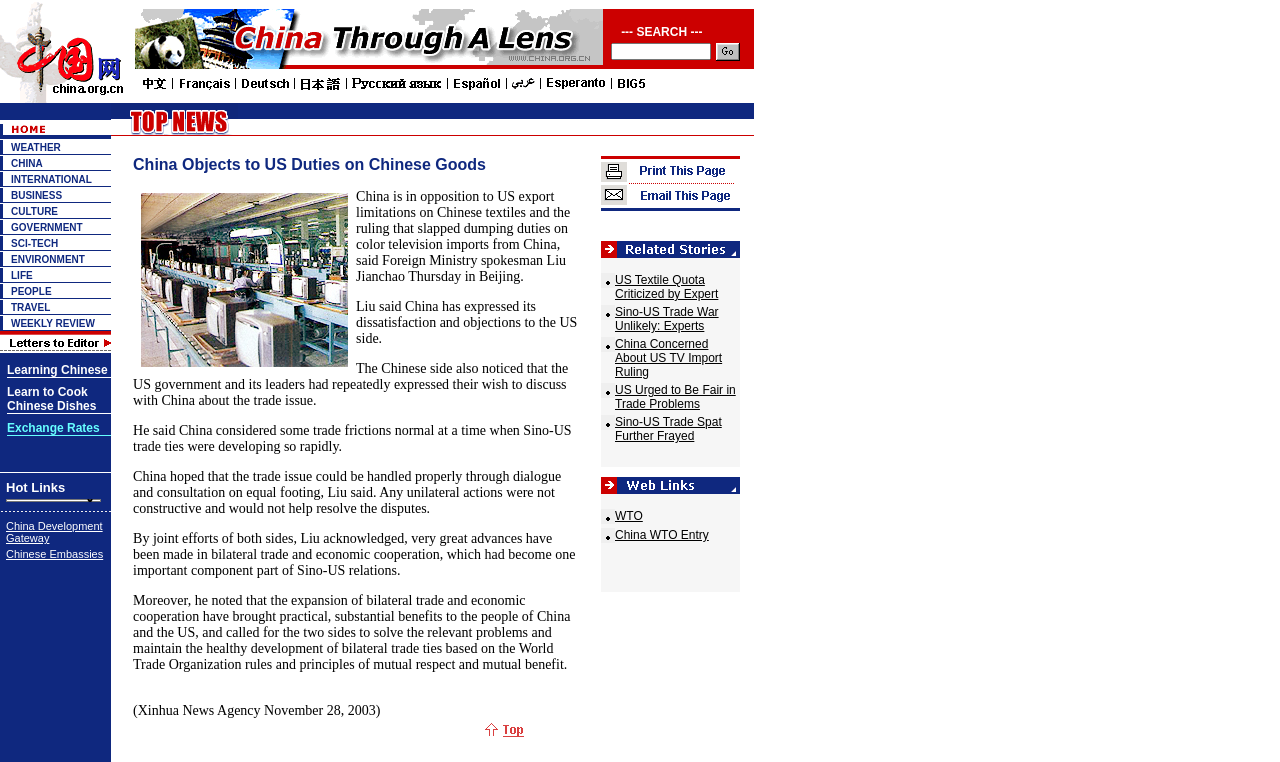Can you pinpoint the bounding box coordinates for the clickable element required for this instruction: "Click on the business link"? The coordinates should be four float numbers between 0 and 1, i.e., [left, top, right, bottom].

[0.009, 0.249, 0.049, 0.263]